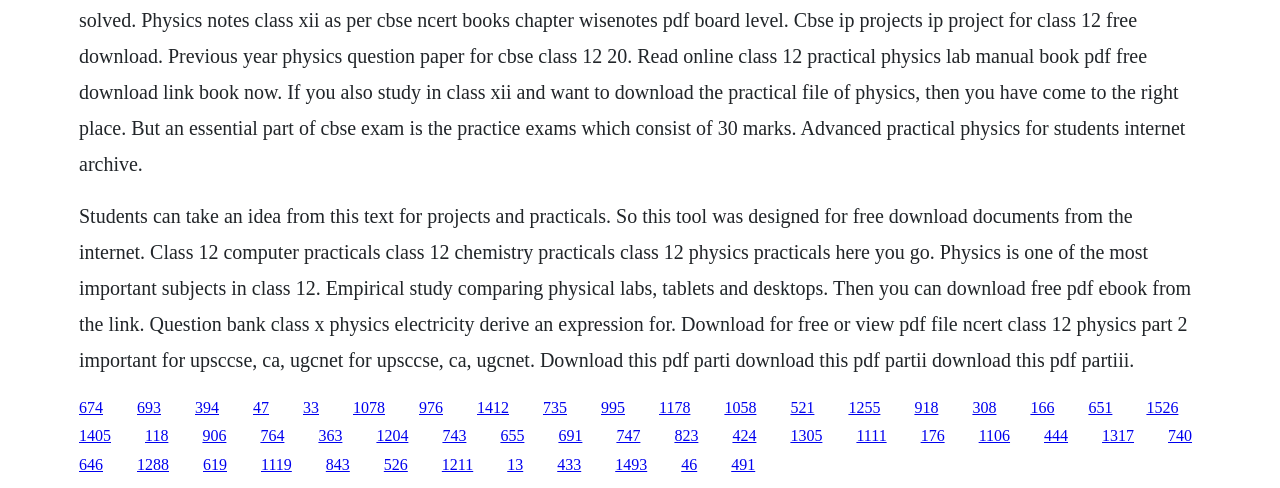What is the purpose of this tool?
Please provide a comprehensive answer to the question based on the webpage screenshot.

The tool is designed for students to take ideas for projects and practicals, and it allows them to download free documents from the internet, specifically for Class 12 computer practicals, chemistry practicals, and physics practicals.